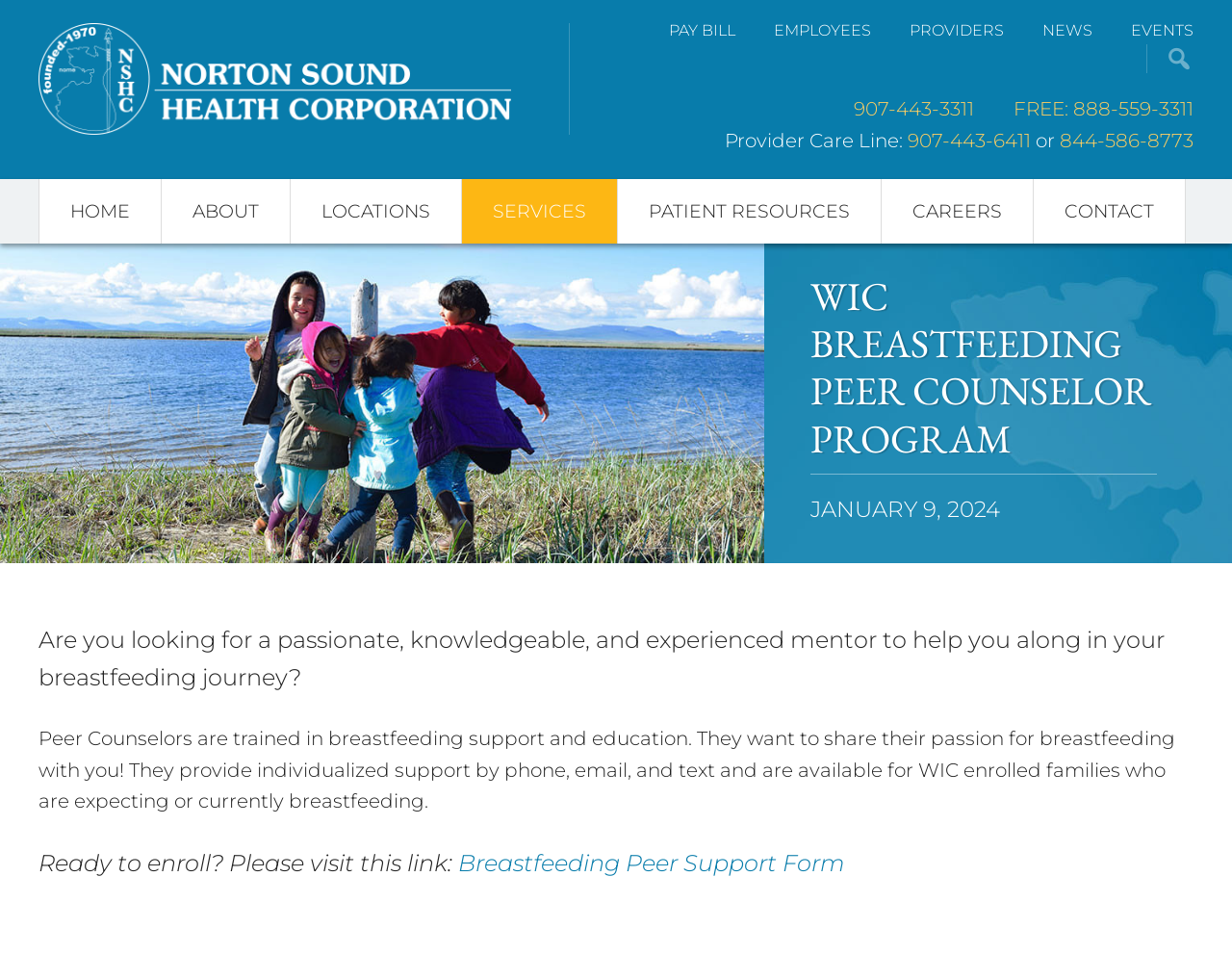Use a single word or phrase to respond to the question:
What is the next step for those who are ready to enroll?

Visit the Breastfeeding Peer Support Form link